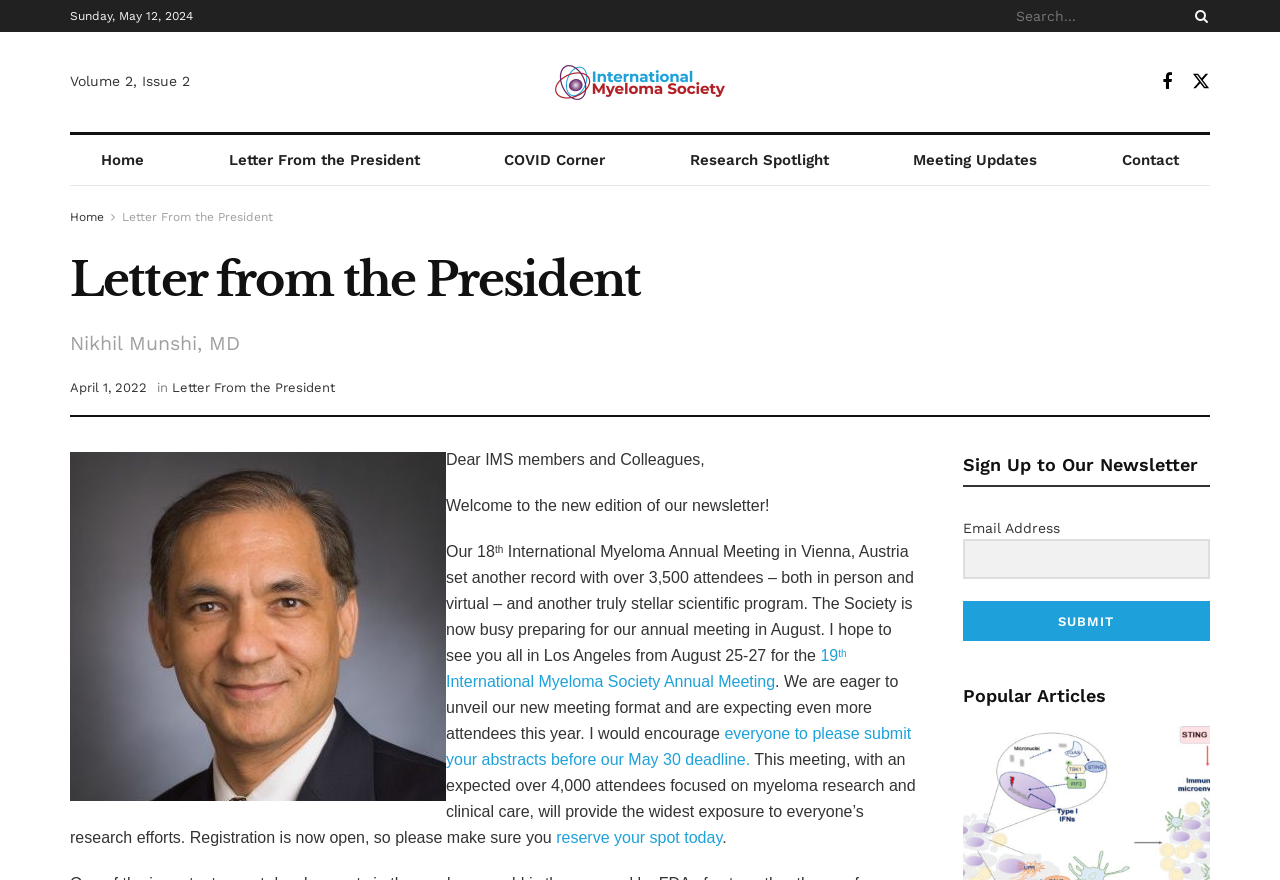What is the expected number of attendees at the next meeting?
Based on the screenshot, provide a one-word or short-phrase response.

over 4,000